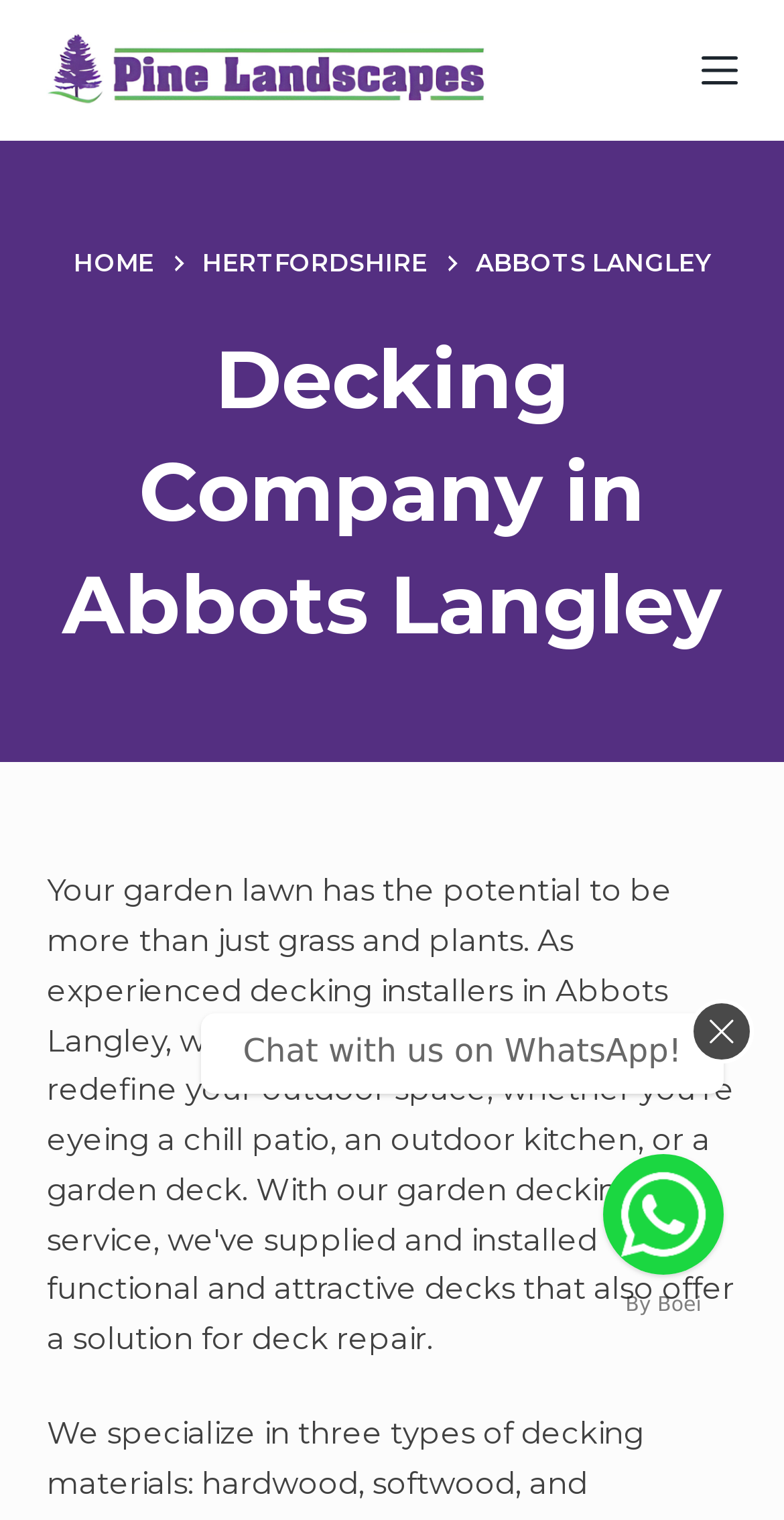Identify the bounding box coordinates for the UI element described as: "parent_node: Skip to content". The coordinates should be provided as four floats between 0 and 1: [left, top, right, bottom].

[0.879, 0.657, 0.962, 0.7]